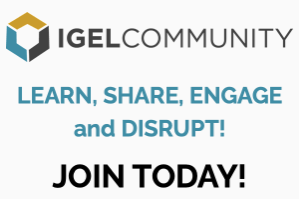Please examine the image and answer the question with a detailed explanation:
What is the purpose of the promotional visual?

The promotional visual serves as a call to action for professionals interested in exploring and contributing to the IGEL ecosystem, inviting them to learn, share, engage, and disrupt within the community.